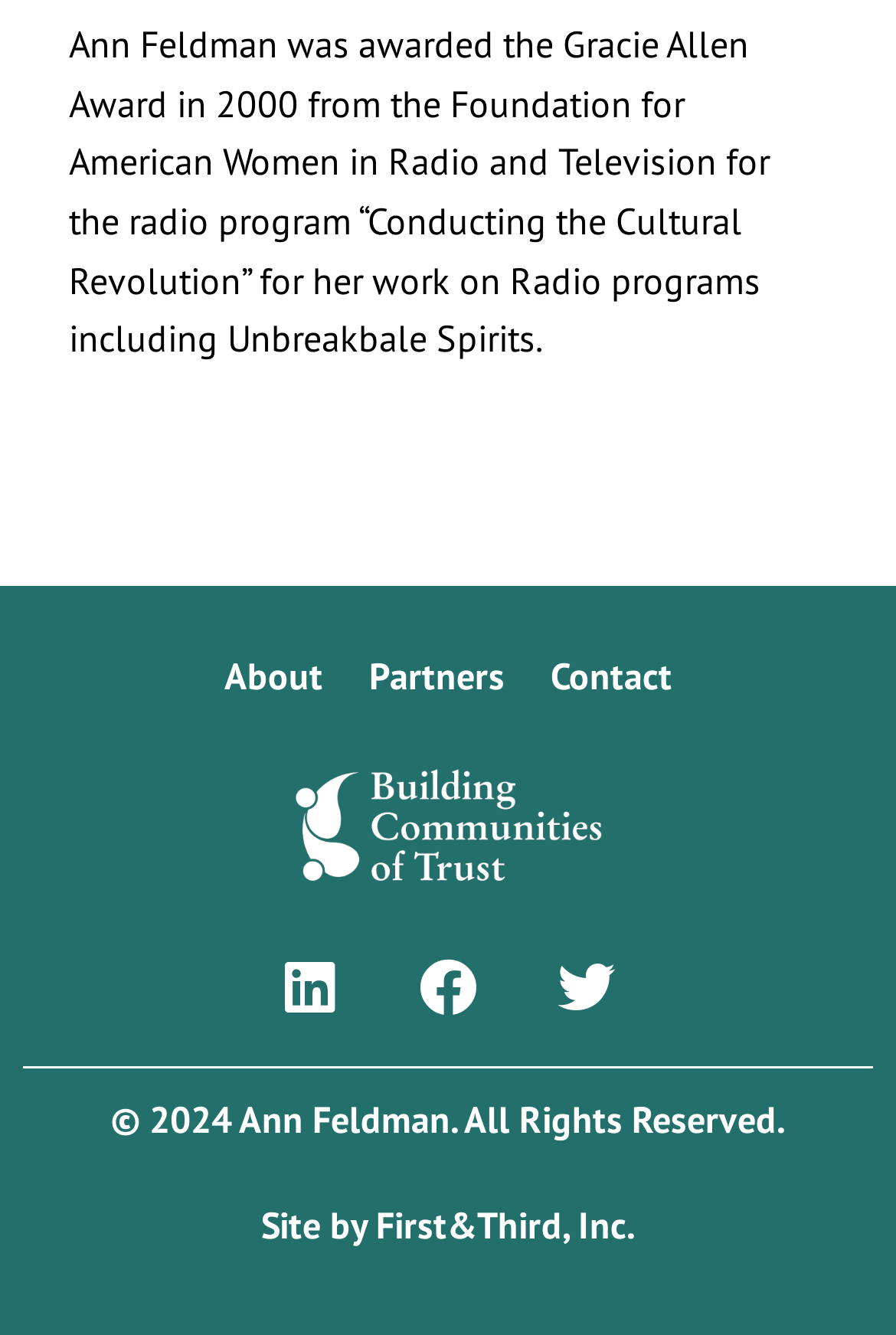Please answer the following question using a single word or phrase: 
How many social media links are present?

3